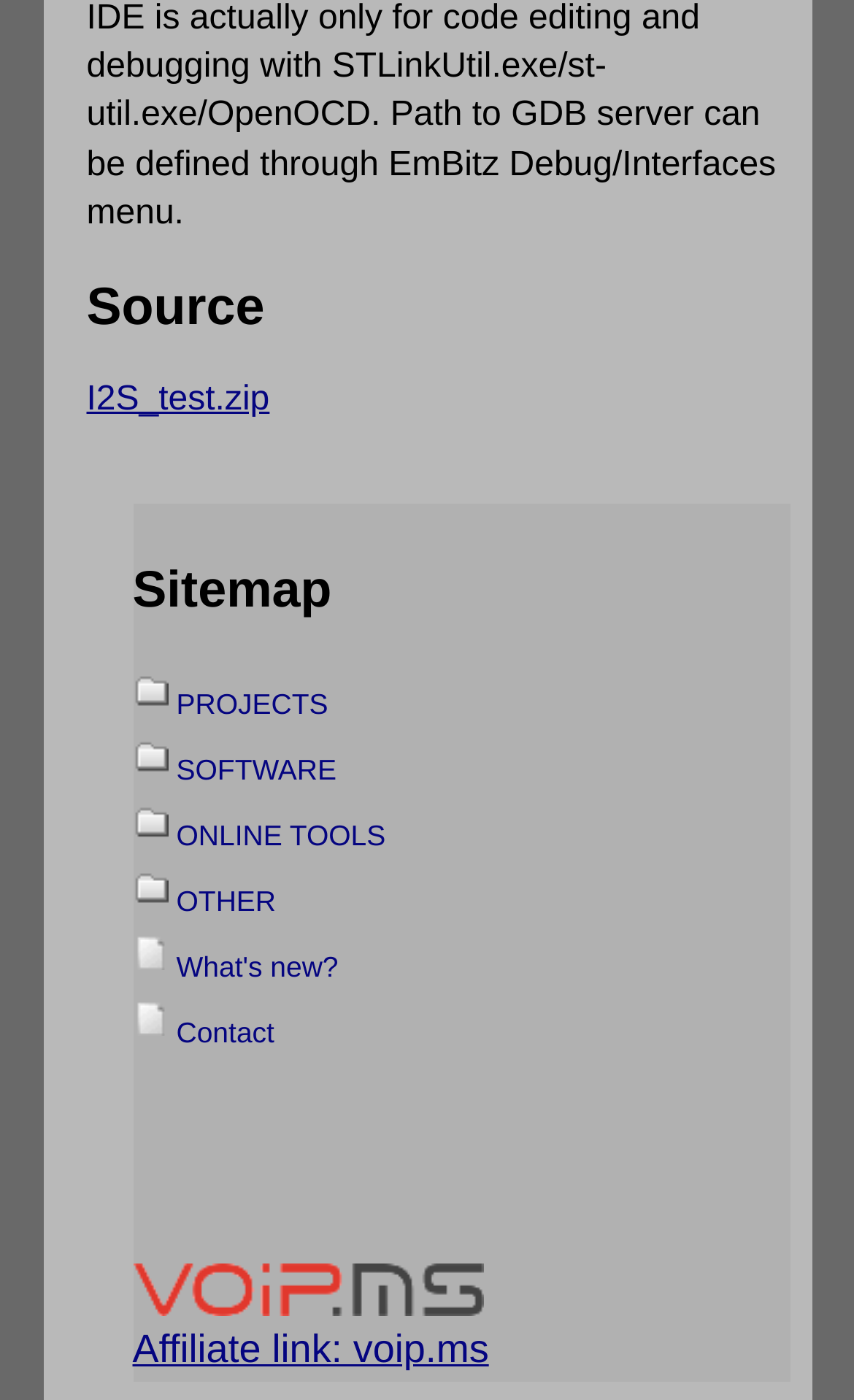Locate the bounding box coordinates of the UI element described by: "PROJECTS". Provide the coordinates as four float numbers between 0 and 1, formatted as [left, top, right, bottom].

[0.206, 0.491, 0.384, 0.515]